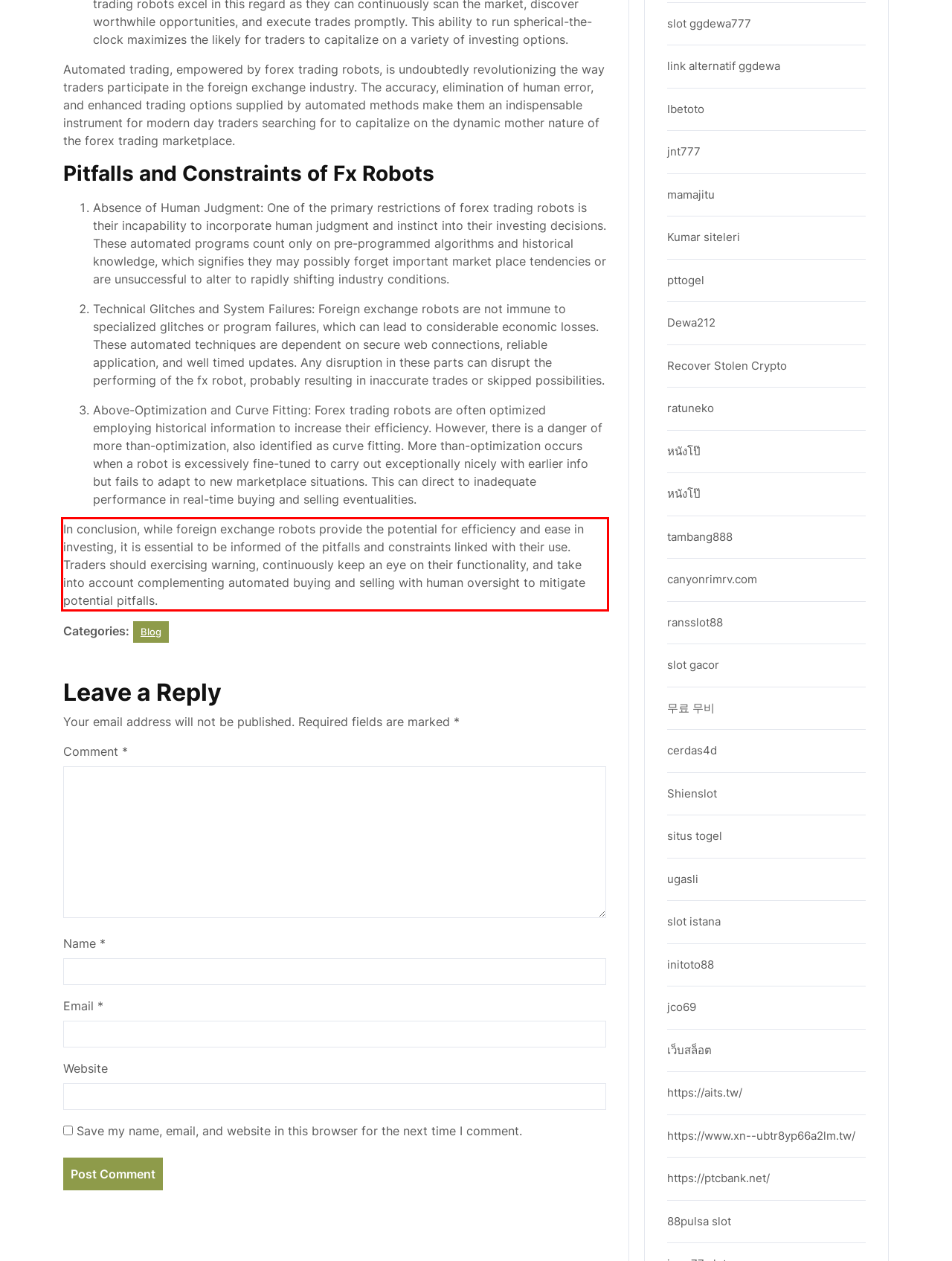Given a screenshot of a webpage with a red bounding box, extract the text content from the UI element inside the red bounding box.

In conclusion, while foreign exchange robots provide the potential for efficiency and ease in investing, it is essential to be informed of the pitfalls and constraints linked with their use. Traders should exercising warning, continuously keep an eye on their functionality, and take into account complementing automated buying and selling with human oversight to mitigate potential pitfalls.